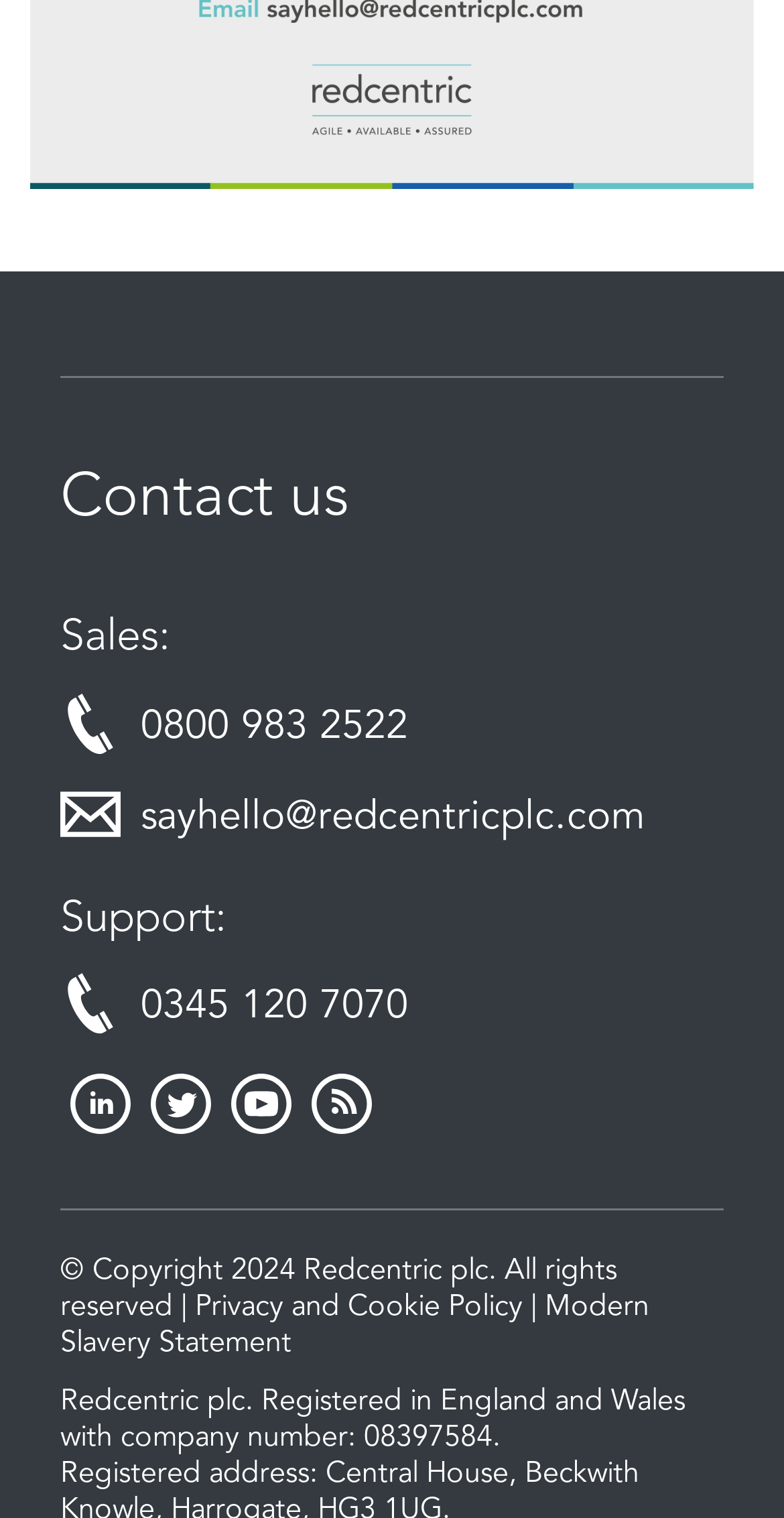Use a single word or phrase to answer the question:
What is the email address for saying hello?

sayhello@redcentricplc.com